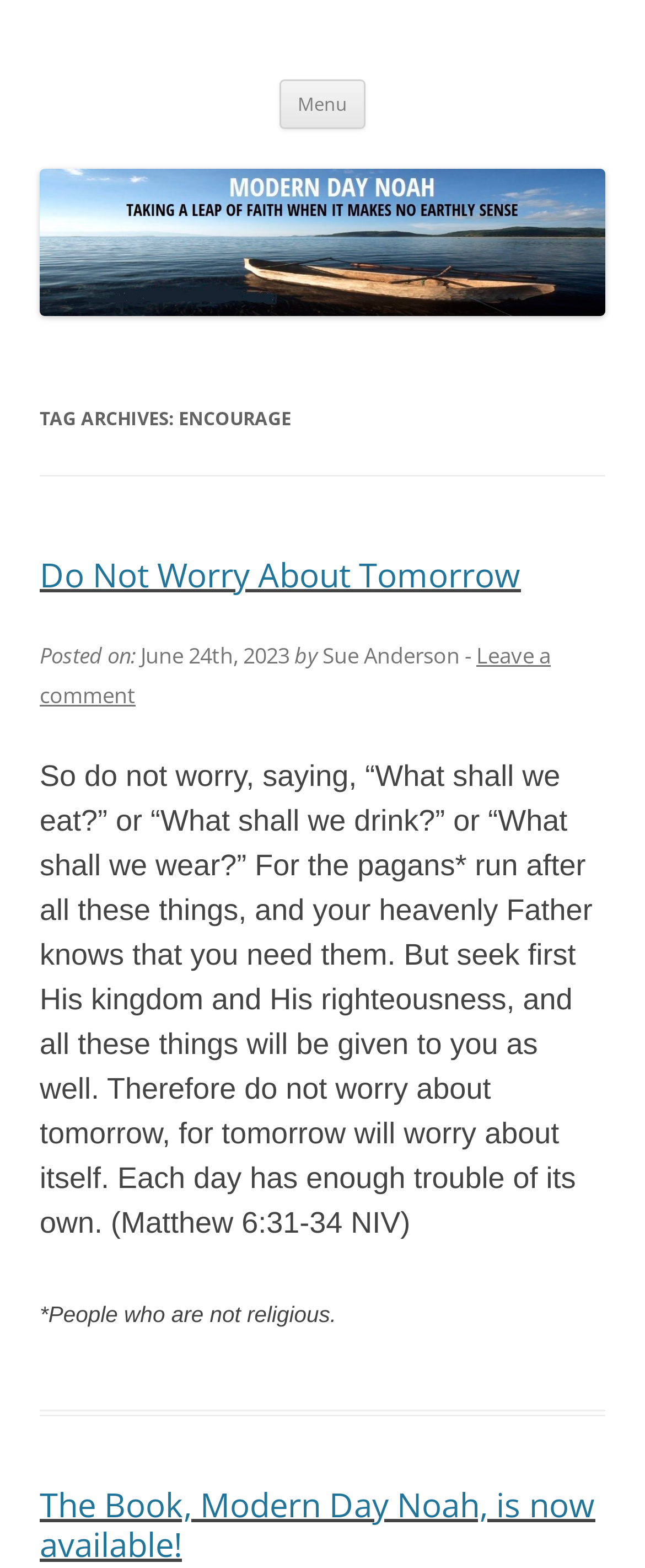Given the webpage screenshot, identify the bounding box of the UI element that matches this description: "Do Not Worry About Tomorrow".

[0.062, 0.352, 0.808, 0.381]